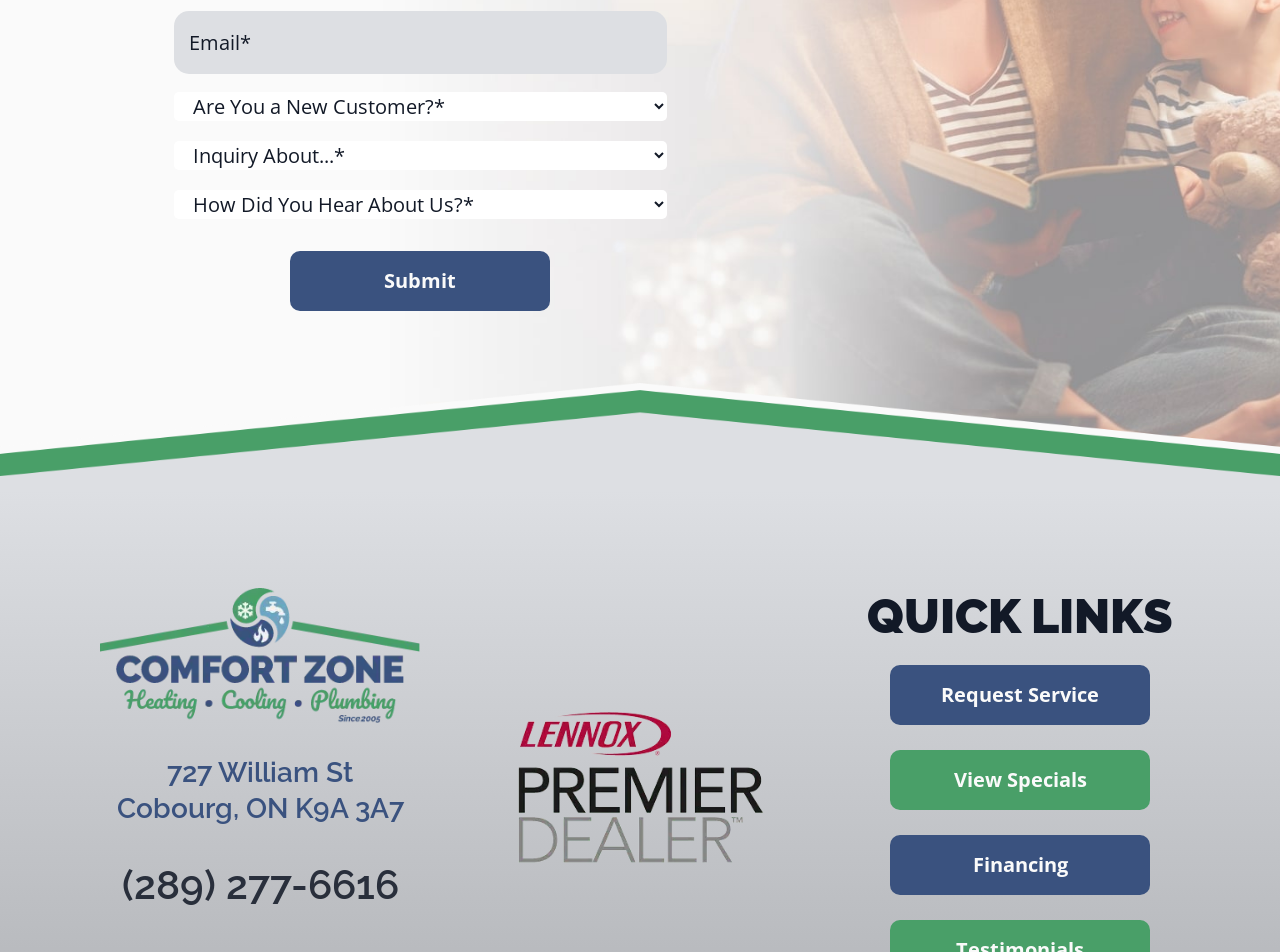Show the bounding box coordinates for the HTML element described as: "REACH Award".

None